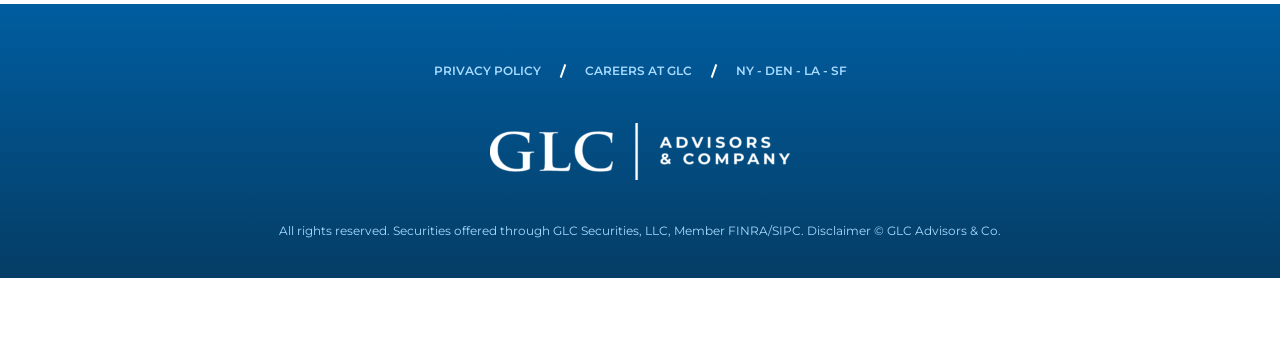What organizations are mentioned in the disclaimer section?
Please give a detailed and elaborate explanation in response to the question.

I found the answer by looking at the links with text 'FINRA' and 'SIPC' which are part of the StaticText element with ID 109. These links suggest that FINRA and SIPC are the organizations mentioned in the disclaimer section.